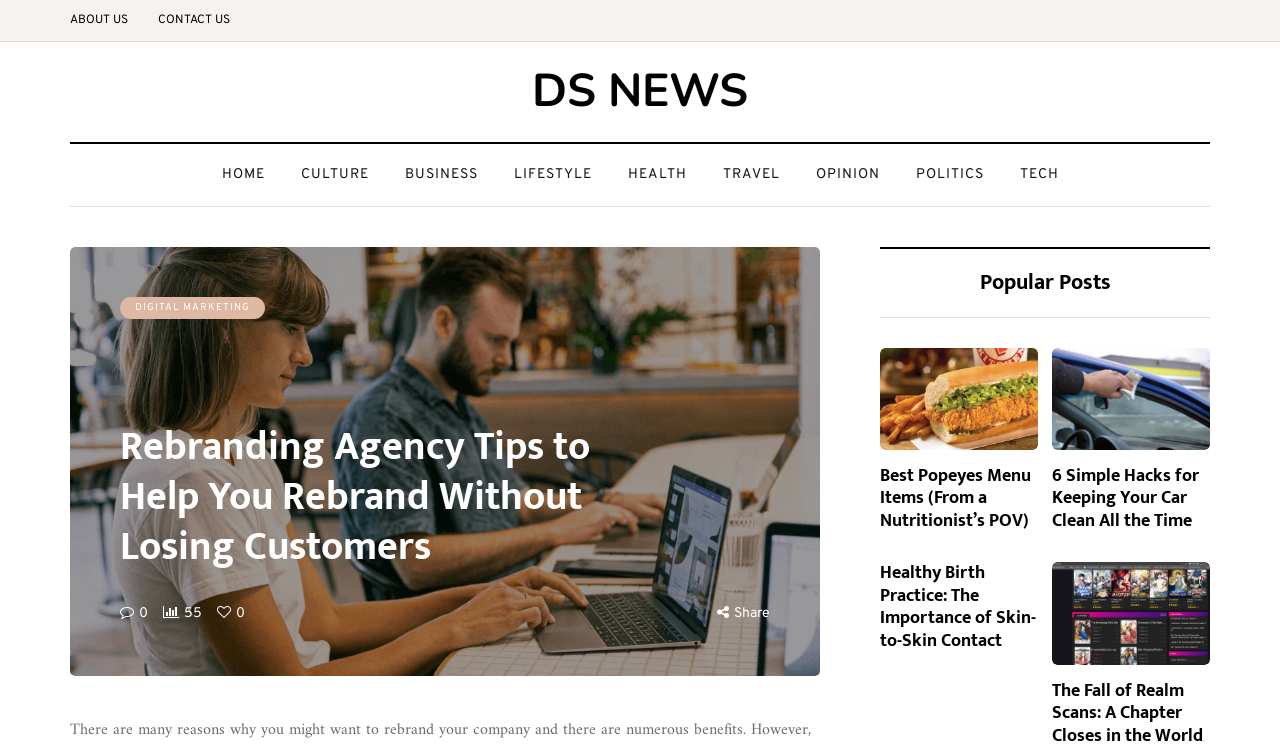Please predict the bounding box coordinates of the element's region where a click is necessary to complete the following instruction: "read best popeyes menu items article". The coordinates should be represented by four float numbers between 0 and 1, i.e., [left, top, right, bottom].

[0.688, 0.615, 0.805, 0.717]